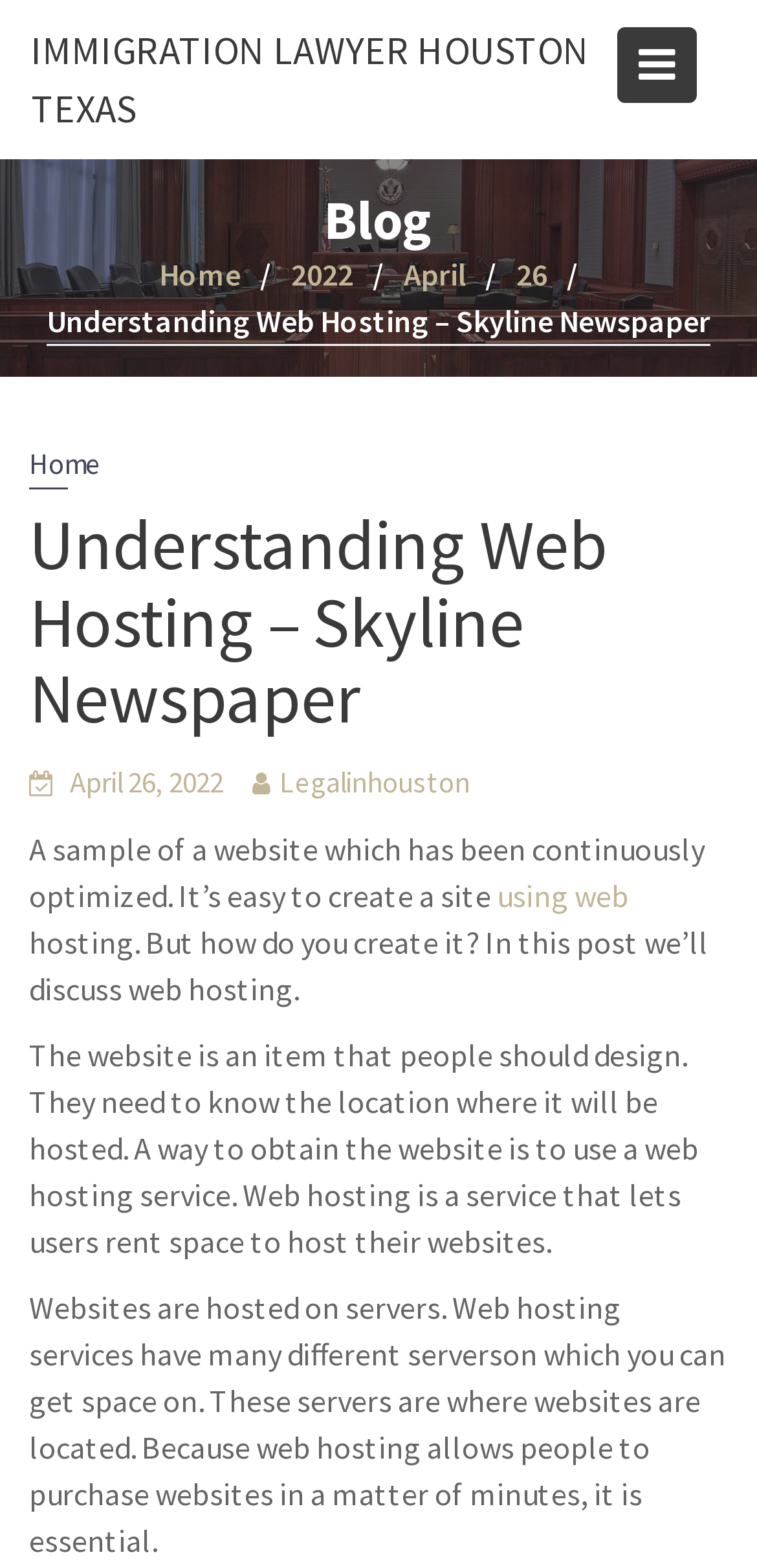Carefully examine the image and provide an in-depth answer to the question: What is required to create a website?

To create a website, one needs to know about web hosting, as mentioned in the text 'They need to know the location where it will be hosted. A way to obtain the website is to use a web hosting service.' This implies that knowledge of web hosting is necessary to create a website.